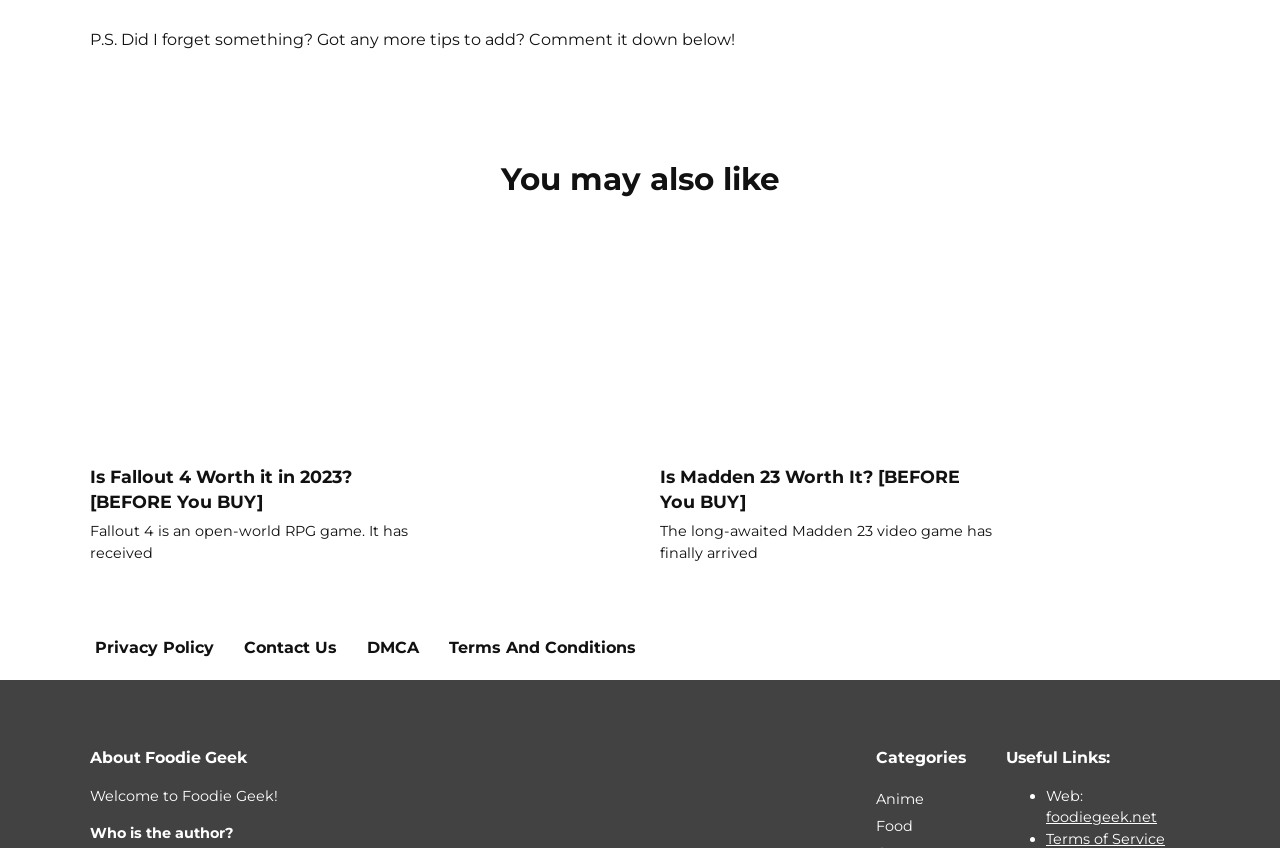Using details from the image, please answer the following question comprehensively:
What type of game is Fallout 4?

The webpage has a text 'Fallout 4 is an open-world RPG game.' which indicates the type of game Fallout 4 is.